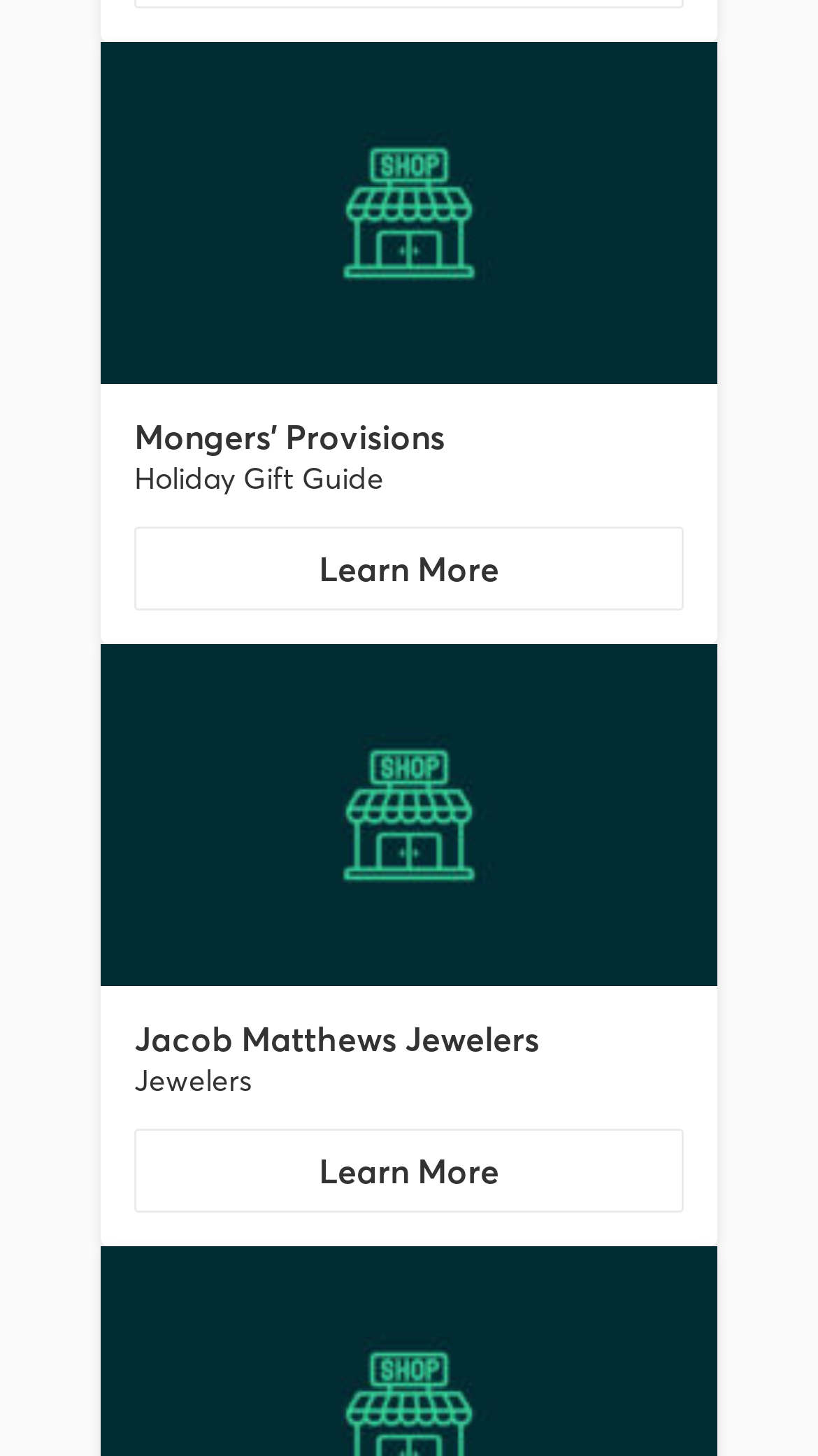What is the default directory?
Please provide a single word or phrase in response based on the screenshot.

Directory default